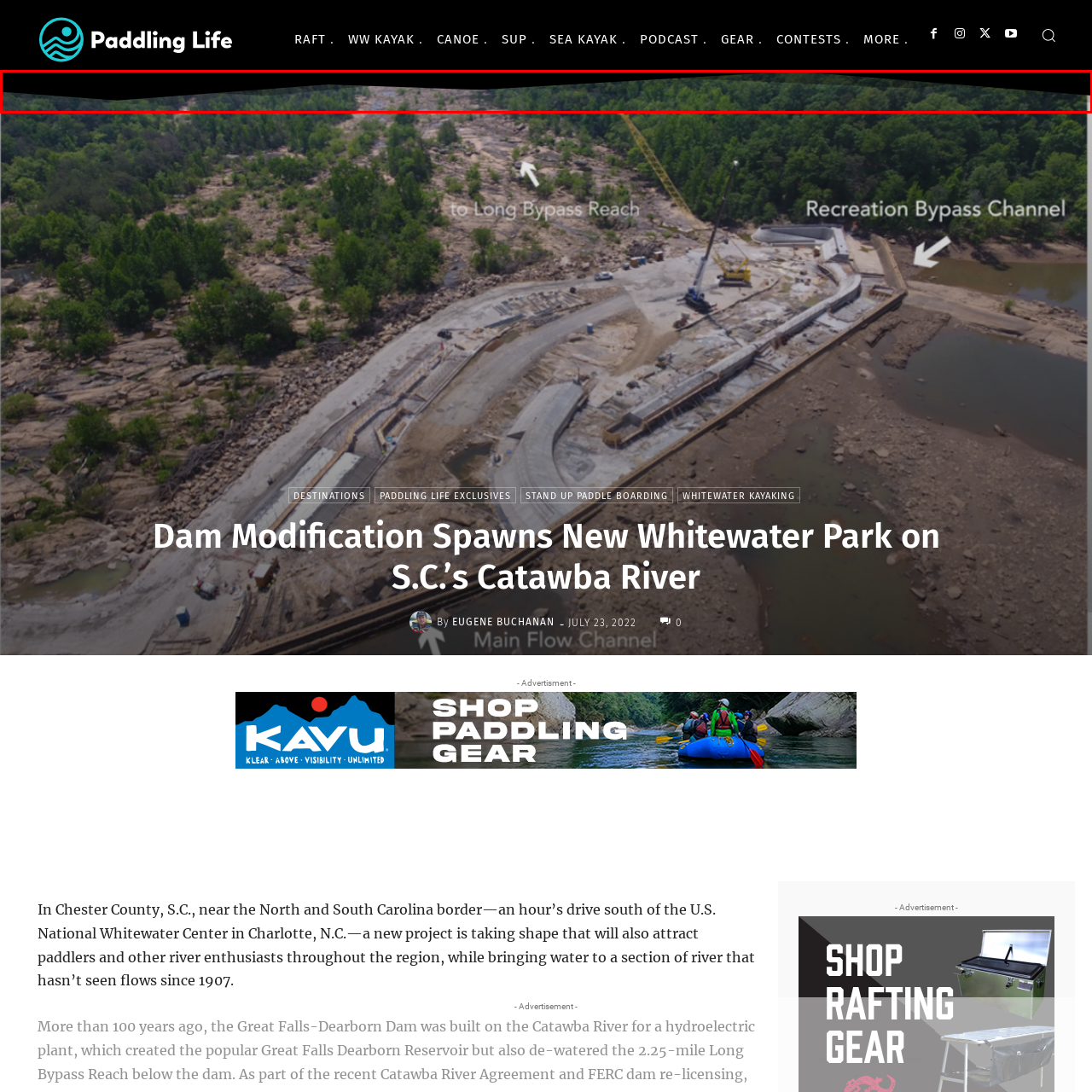Please scrutinize the image marked by the red boundary and answer the question that follows with a detailed explanation, using the image as evidence: 
What is the purpose of the whitewater park project?

The caption explains that the image serves as a visual representation of the project's aim to revitalize the river and enhance the experience for paddlers and nature lovers alike, which implies the purpose of the project.